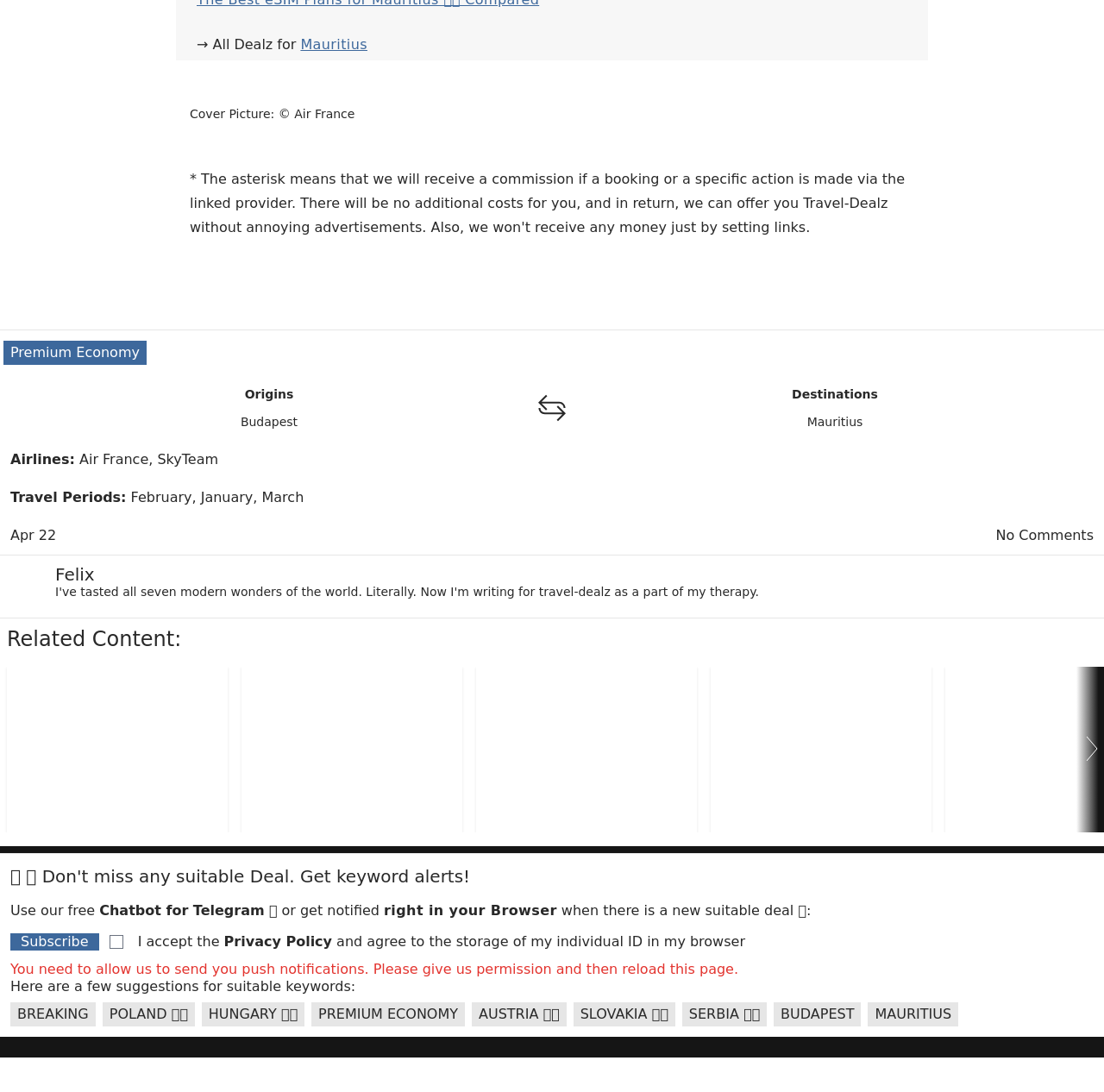Reply to the question with a single word or phrase:
What is the travel period mentioned in the 'Travel Periods:' section?

February